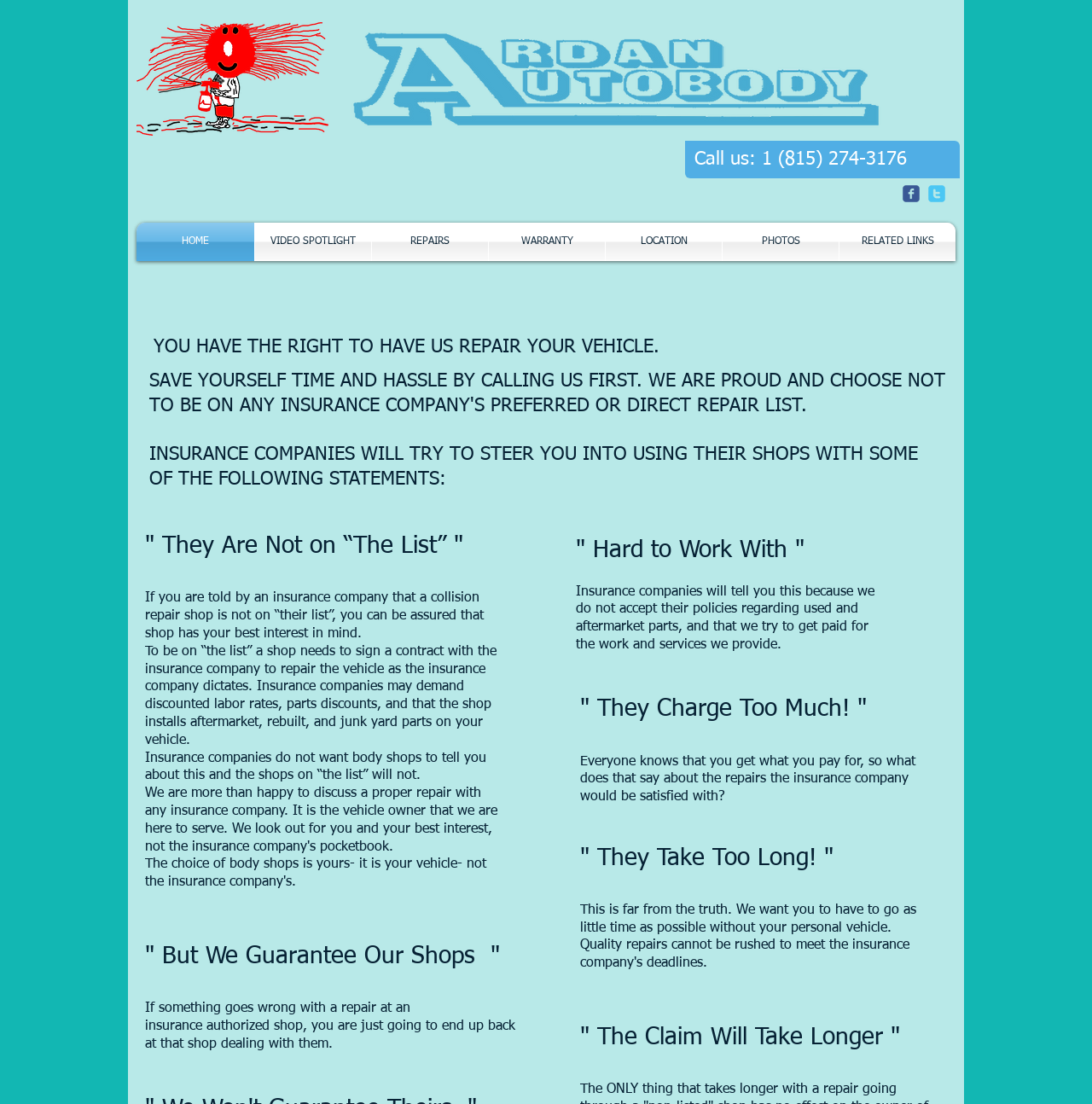Please give a succinct answer to the question in one word or phrase:
What is the phone number to call?

1 (815) 274-3176